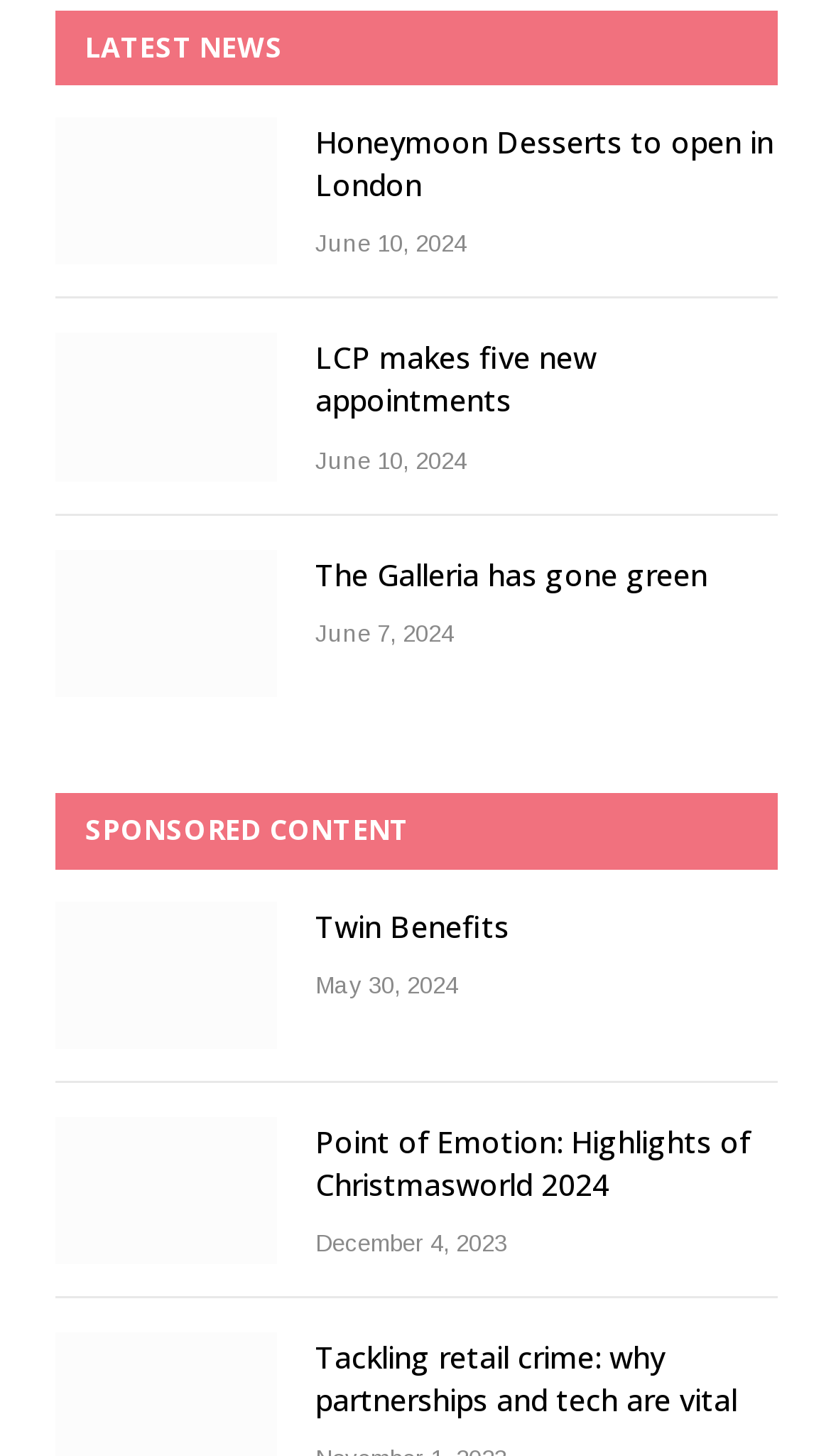Bounding box coordinates must be specified in the format (top-left x, top-left y, bottom-right x, bottom-right y). All values should be floating point numbers between 0 and 1. What are the bounding box coordinates of the UI element described as: title="Twin Benefits"

[0.067, 0.619, 0.333, 0.72]